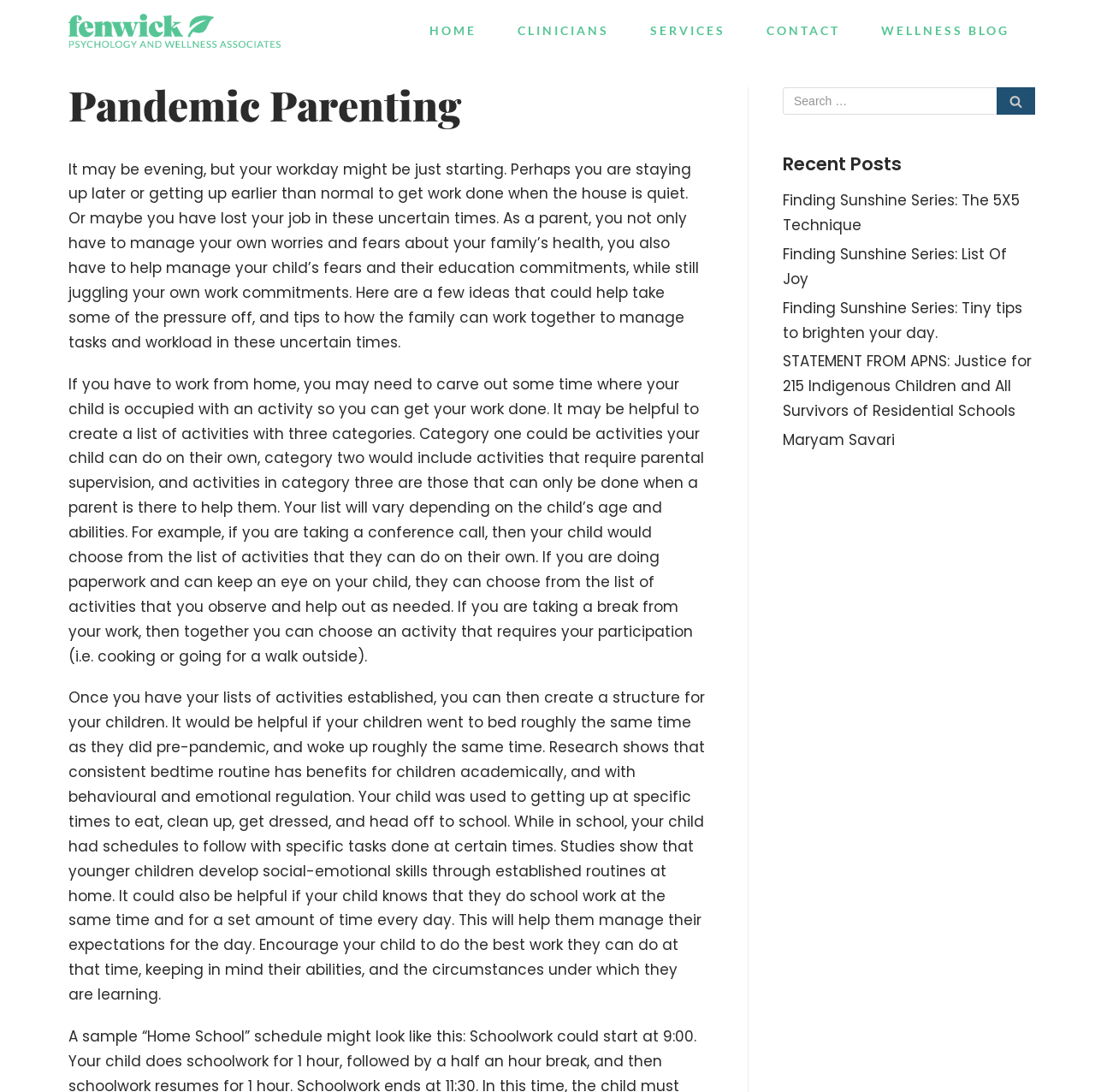Please mark the bounding box coordinates of the area that should be clicked to carry out the instruction: "Read the 'Pandemic Parenting' article".

[0.062, 0.064, 0.644, 0.128]